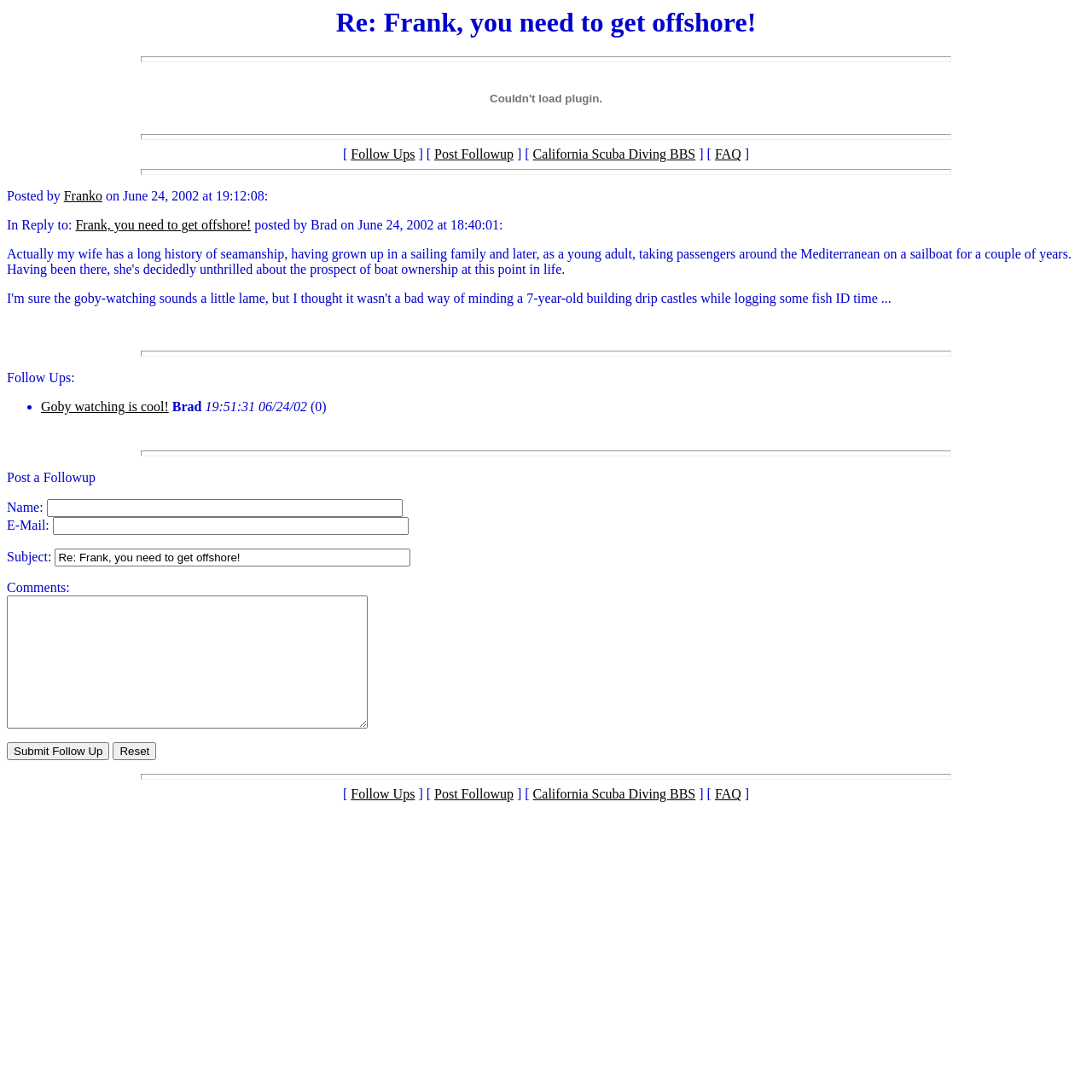Determine the bounding box coordinates for the HTML element mentioned in the following description: "Follow Ups:". The coordinates should be a list of four floats ranging from 0 to 1, represented as [left, top, right, bottom].

[0.006, 0.339, 0.068, 0.353]